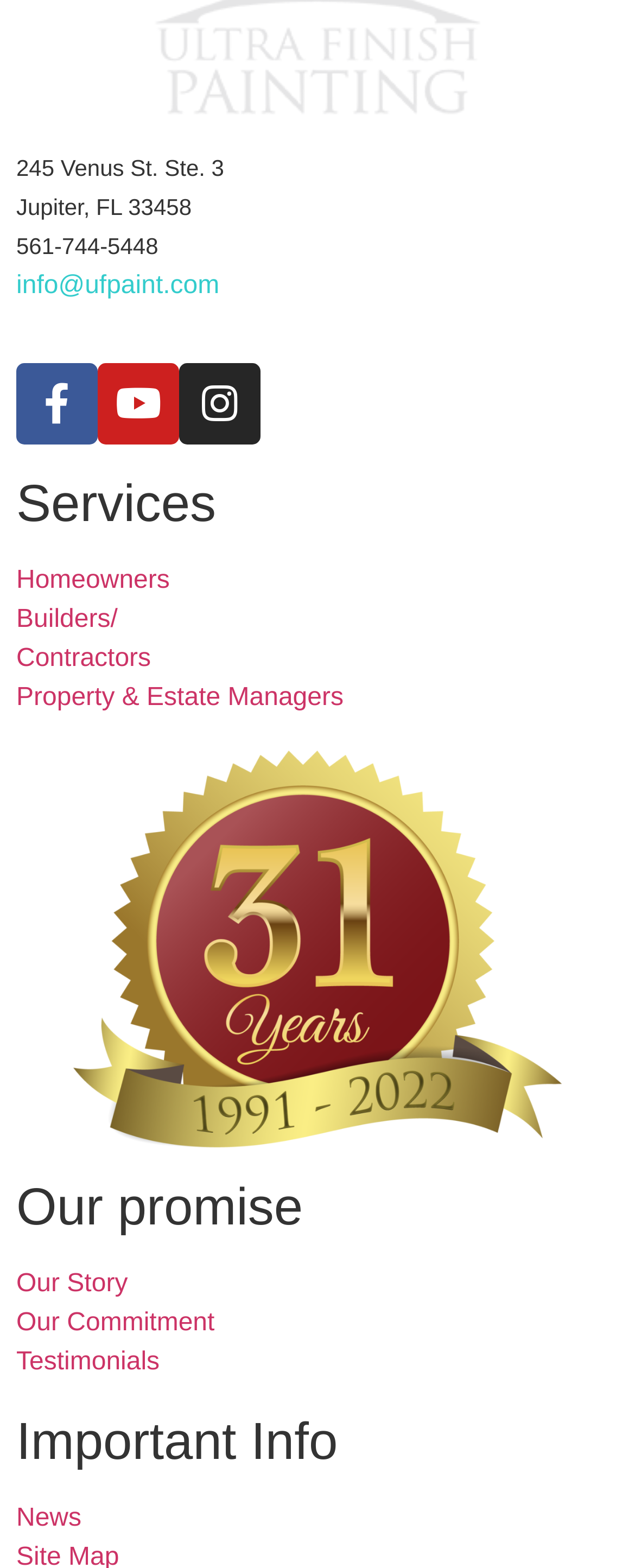How many main sections are there on the webpage?
Based on the image, provide a one-word or brief-phrase response.

4